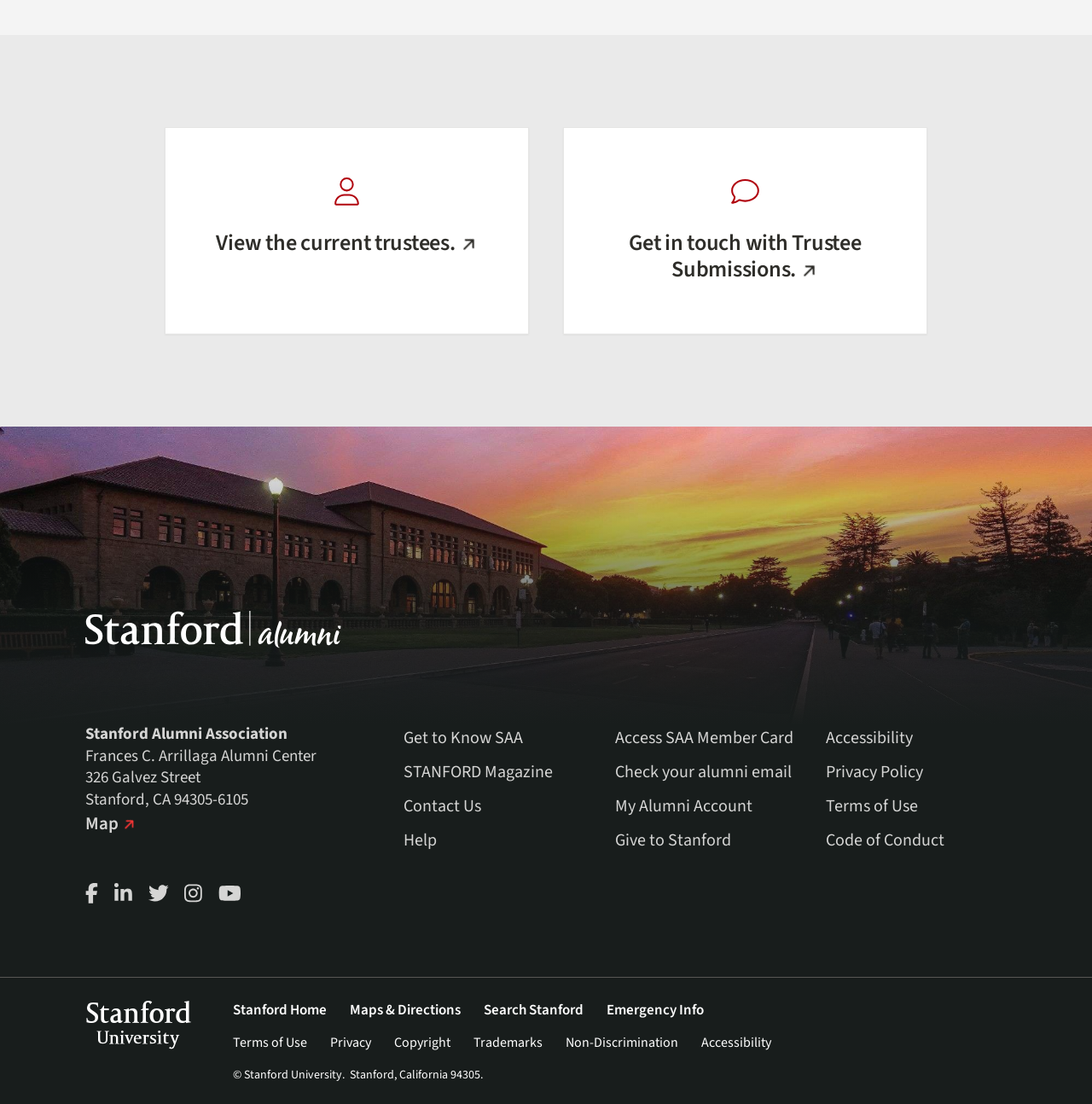Answer the question below using just one word or a short phrase: 
What is the name of the alumni center?

Frances C. Arrillaga Alumni Center